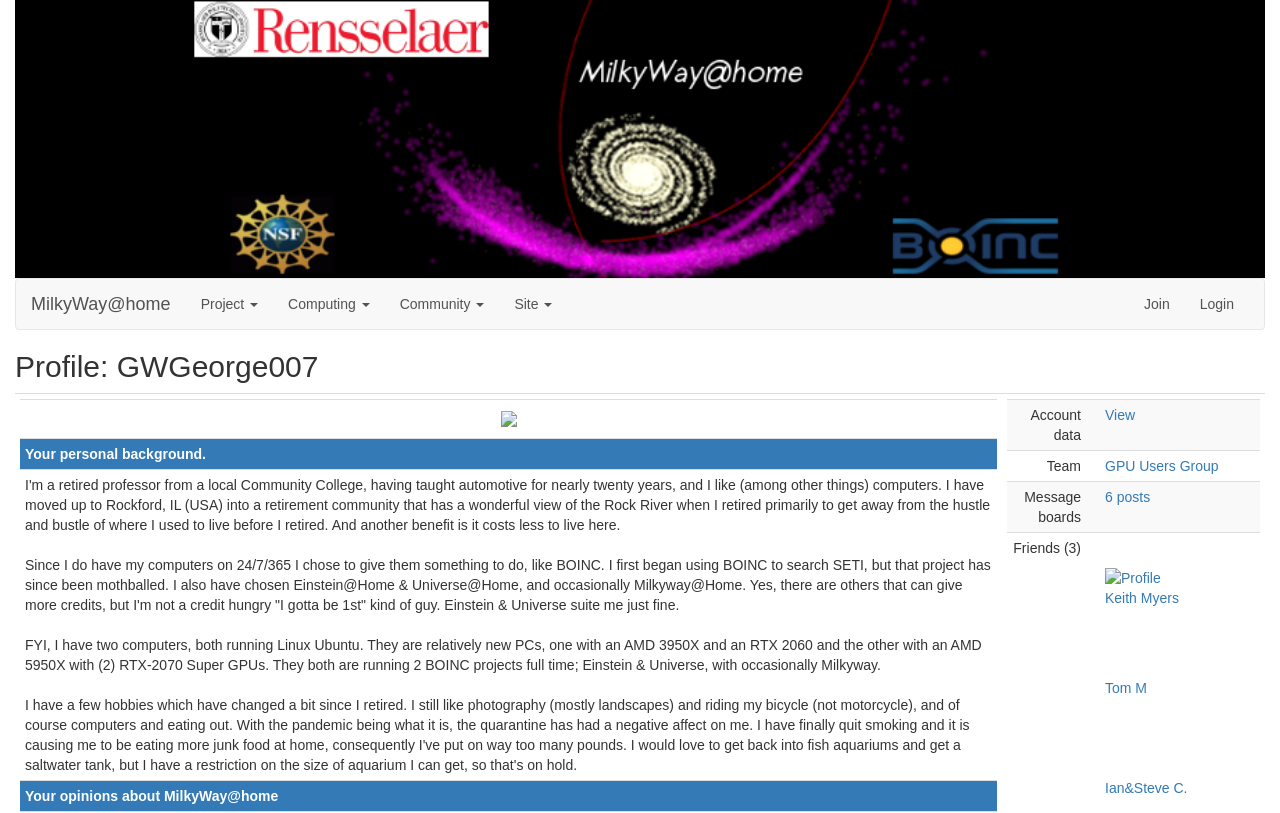Locate the bounding box coordinates for the element described below: "Keith Myers". The coordinates must be four float values between 0 and 1, formatted as [left, top, right, bottom].

[0.863, 0.726, 0.921, 0.746]